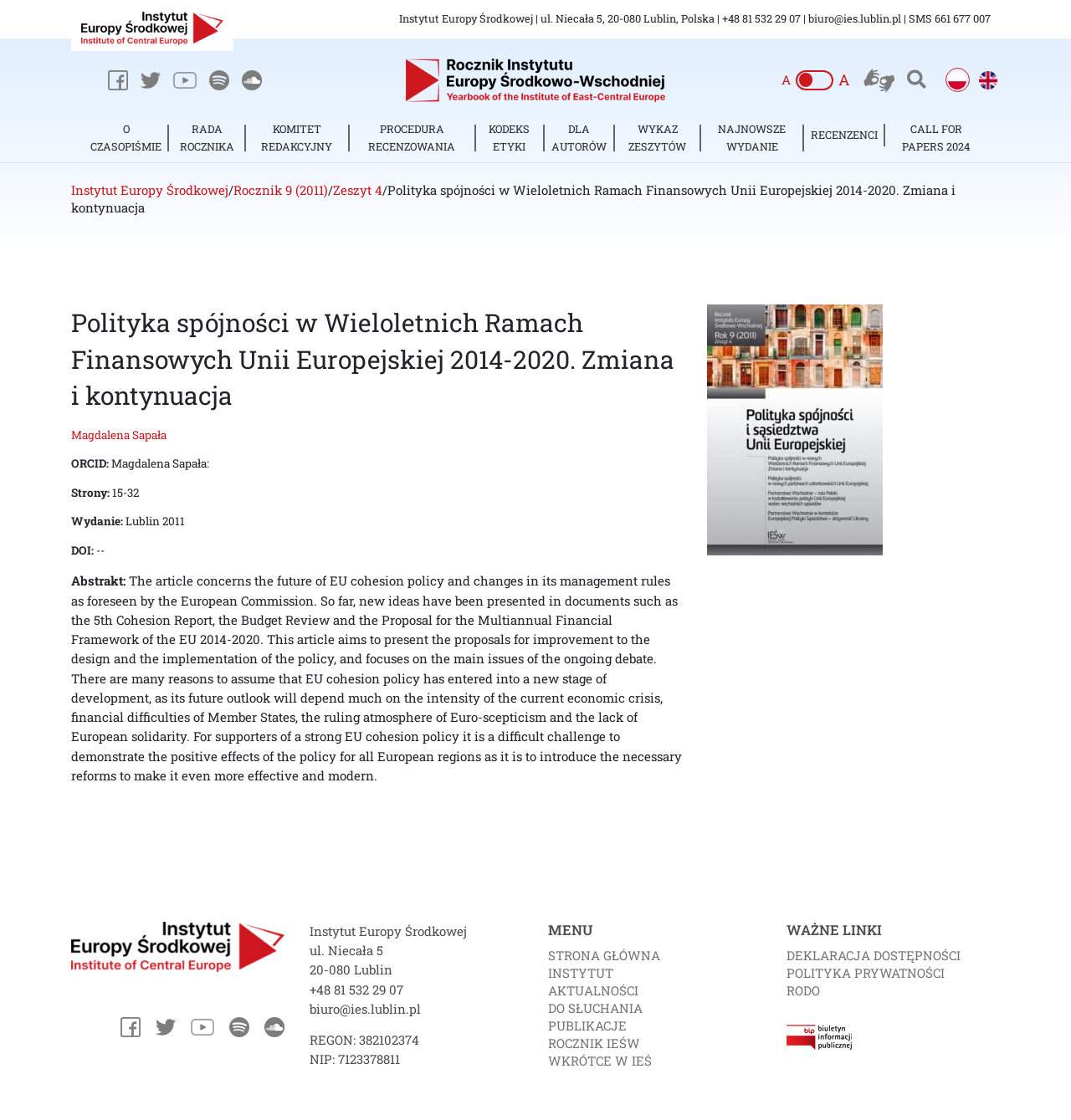Find the bounding box coordinates of the clickable element required to execute the following instruction: "Click the link to O CZASOPIŚMIE". Provide the coordinates as four float numbers between 0 and 1, i.e., [left, top, right, bottom].

[0.078, 0.108, 0.157, 0.139]